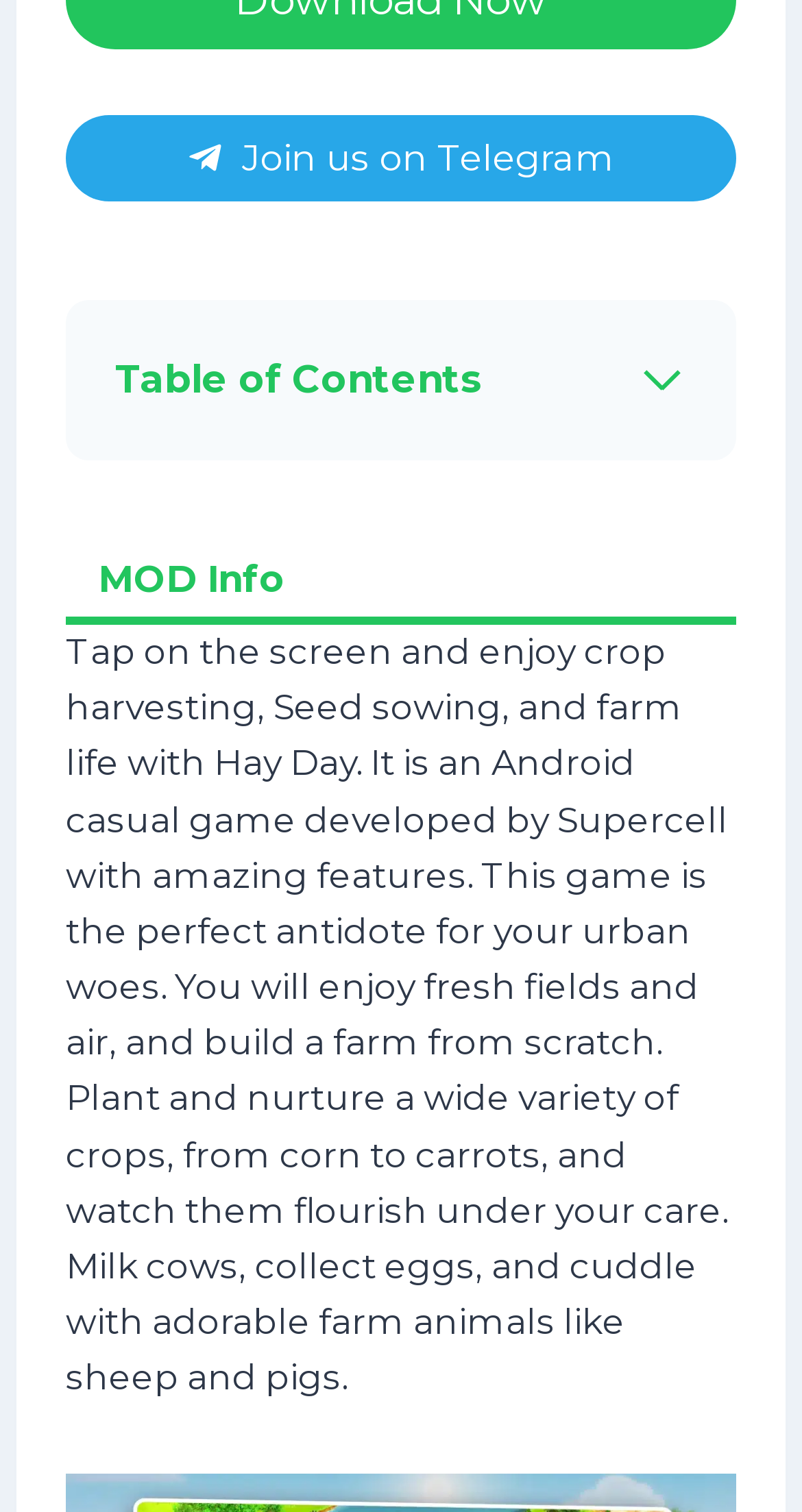Please identify the bounding box coordinates of the clickable area that will allow you to execute the instruction: "View Hay Day Information".

[0.144, 0.276, 0.6, 0.303]